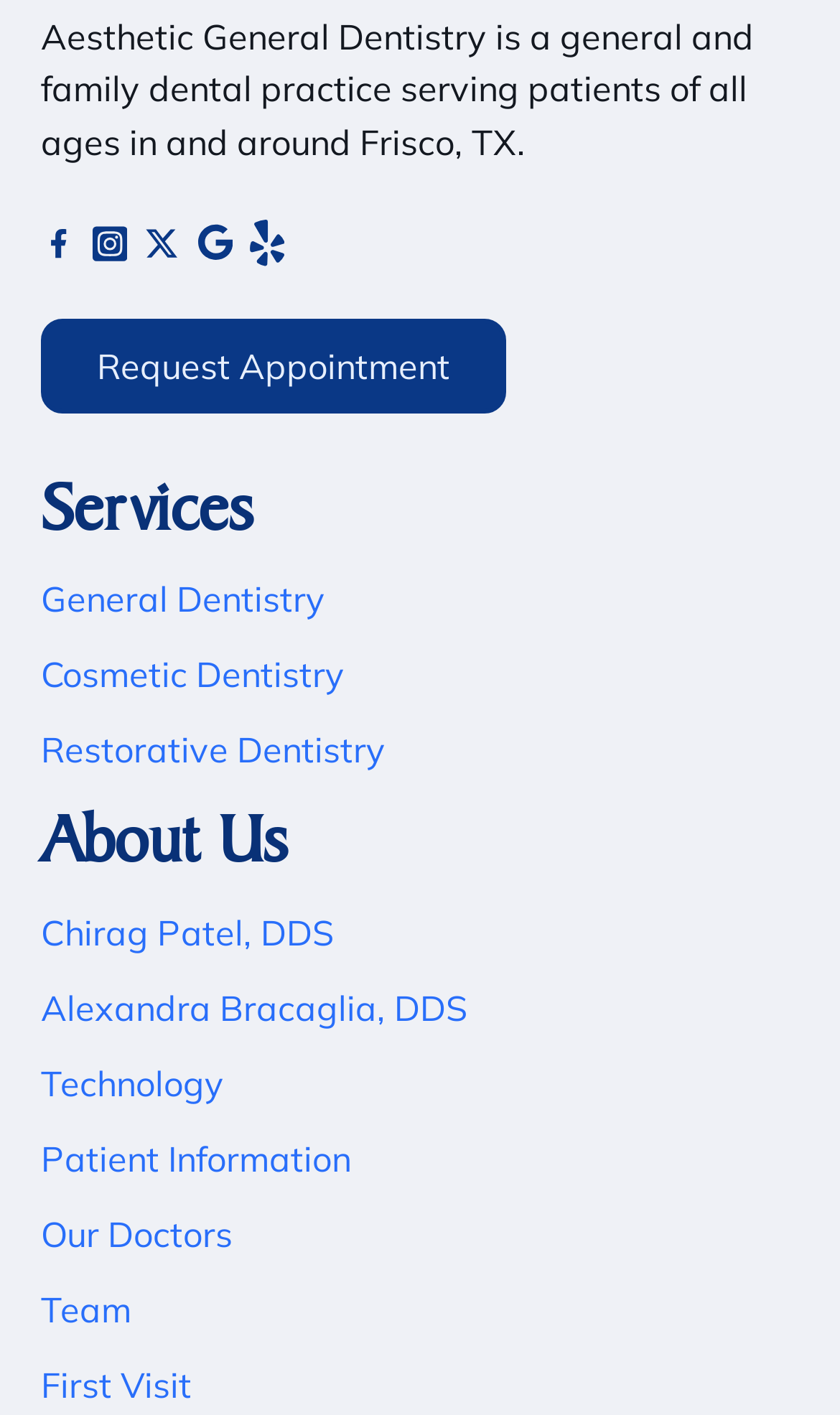Locate the bounding box coordinates of the clickable region to complete the following instruction: "Follow us on Facebook."

[0.049, 0.16, 0.09, 0.184]